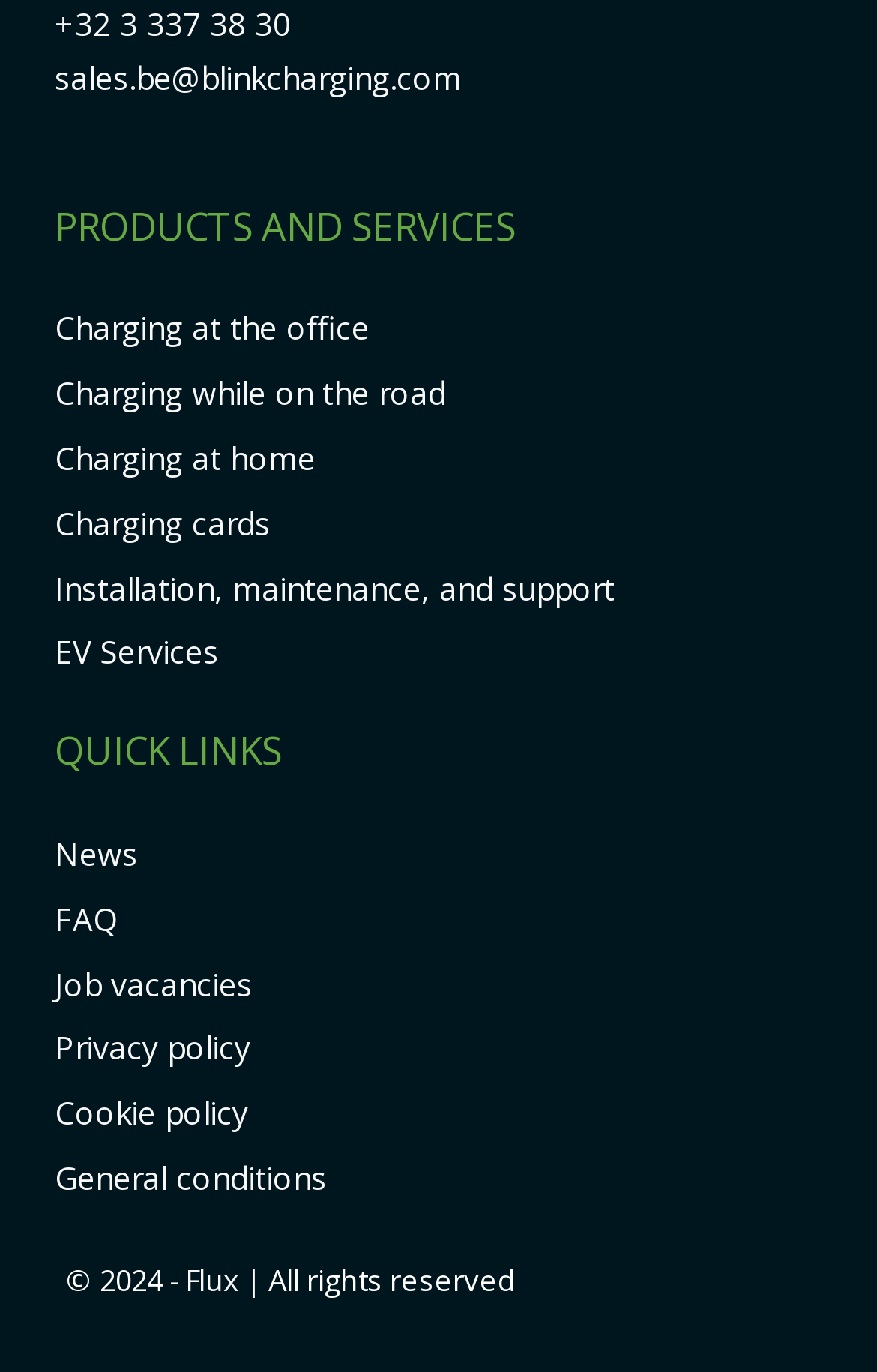Please answer the following question using a single word or phrase: 
How many phone numbers are displayed on the page?

1